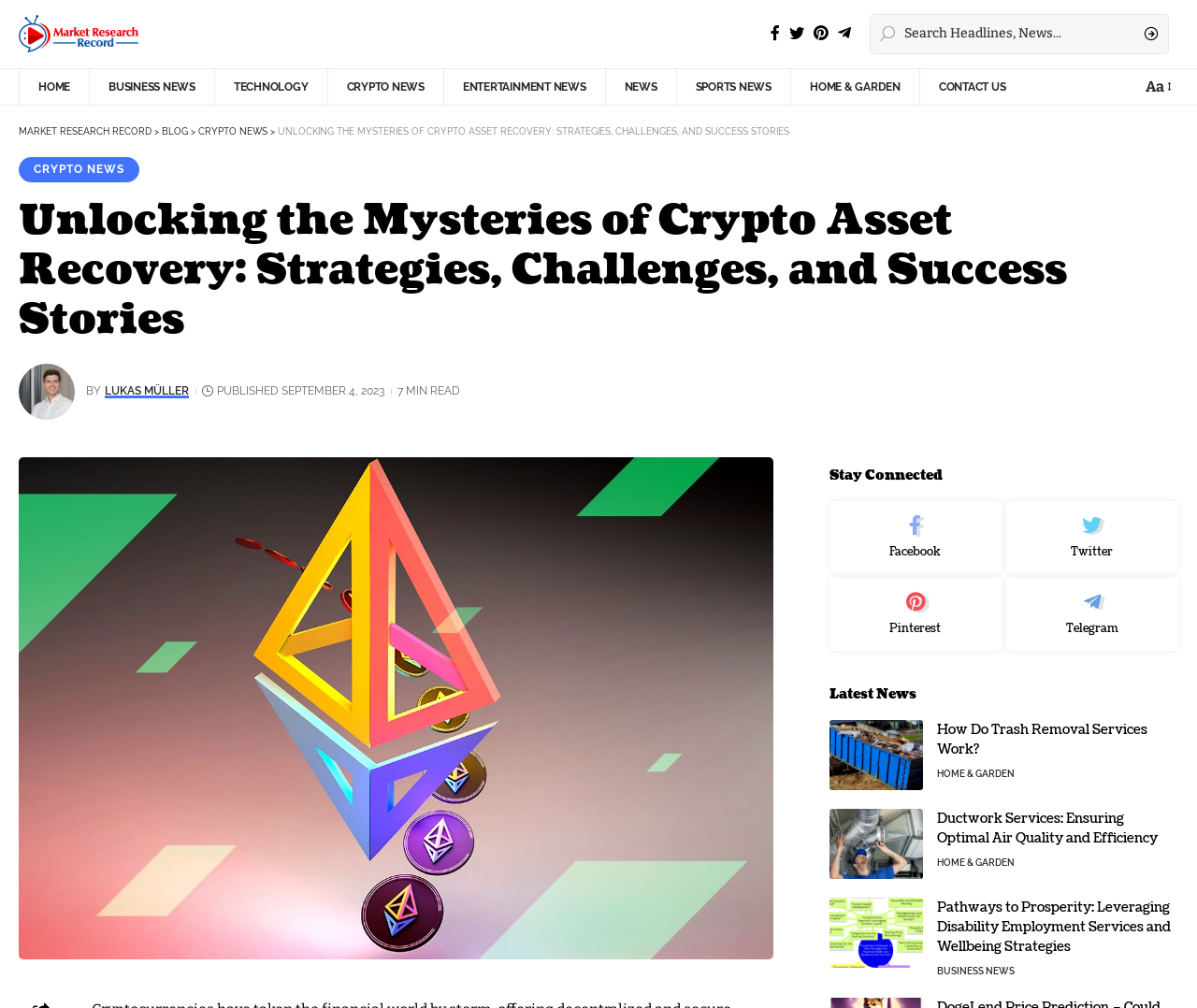Identify the bounding box coordinates for the UI element described as follows: "Aa". Ensure the coordinates are four float numbers between 0 and 1, formatted as [left, top, right, bottom].

[0.953, 0.073, 0.98, 0.099]